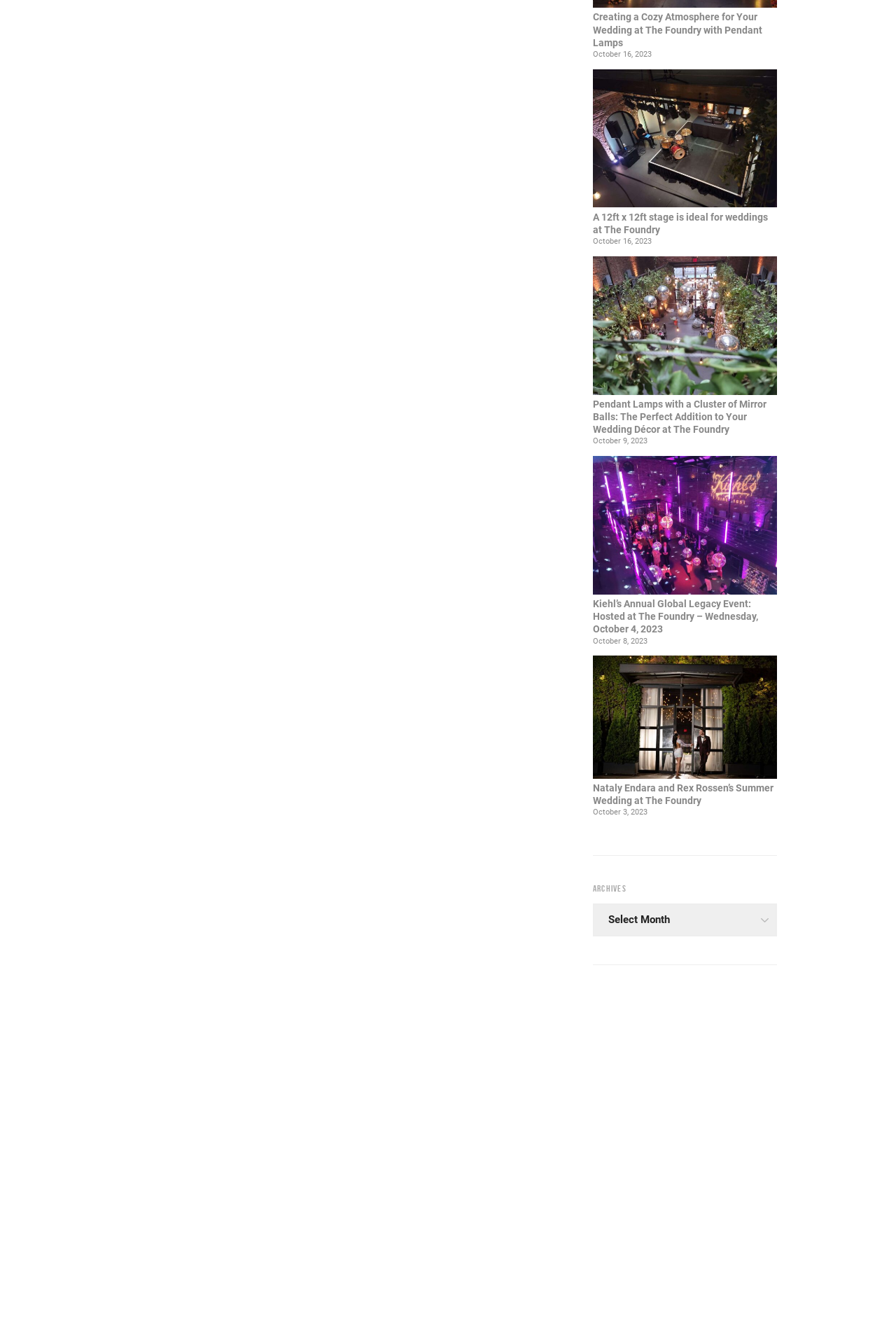Specify the bounding box coordinates of the area that needs to be clicked to achieve the following instruction: "Click on the link to learn about creating a cozy atmosphere for your wedding at The Foundry with pendant lamps".

[0.661, 0.009, 0.851, 0.036]